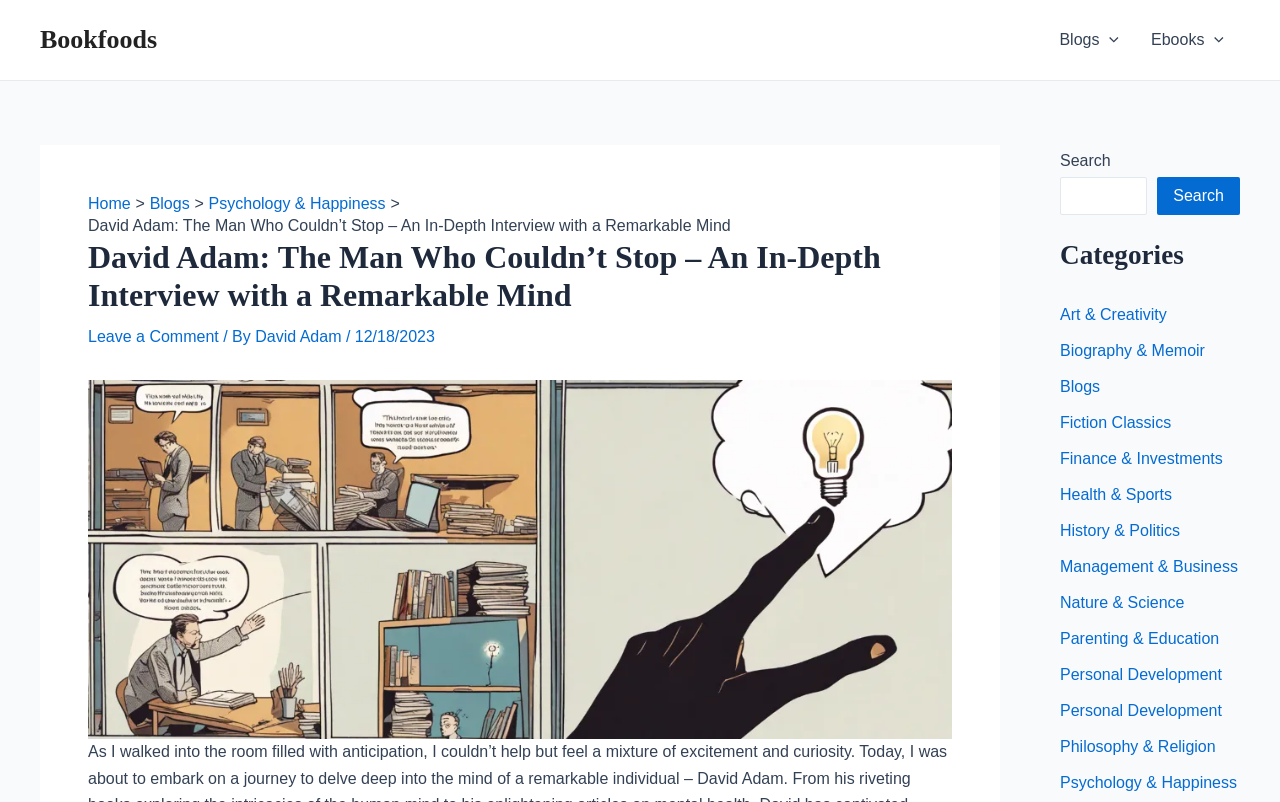Provide a short answer using a single word or phrase for the following question: 
What is the date of the article?

12/18/2023